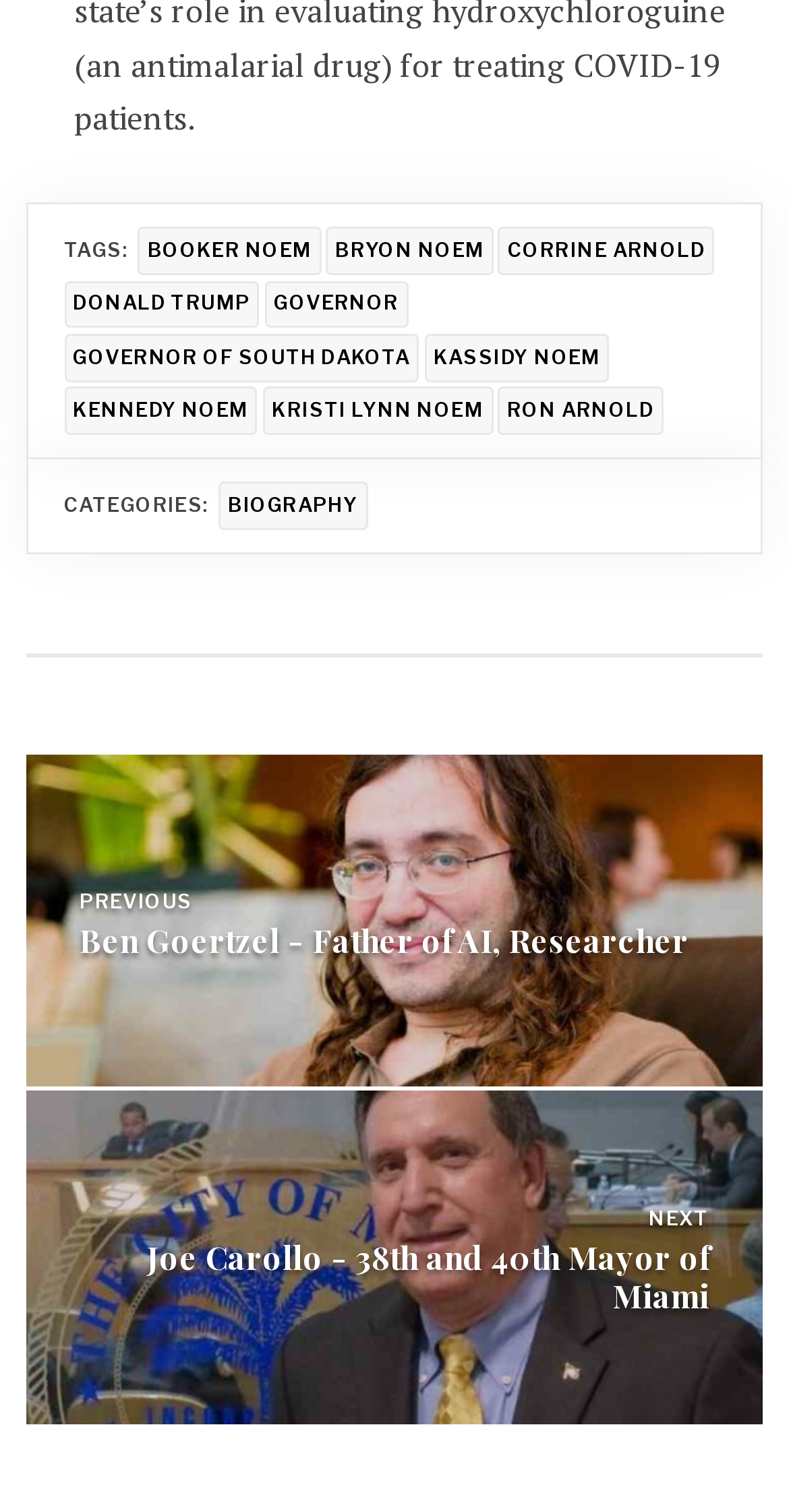Find the bounding box coordinates of the element I should click to carry out the following instruction: "Click on the category of BIOGRAPHY".

[0.278, 0.319, 0.466, 0.351]